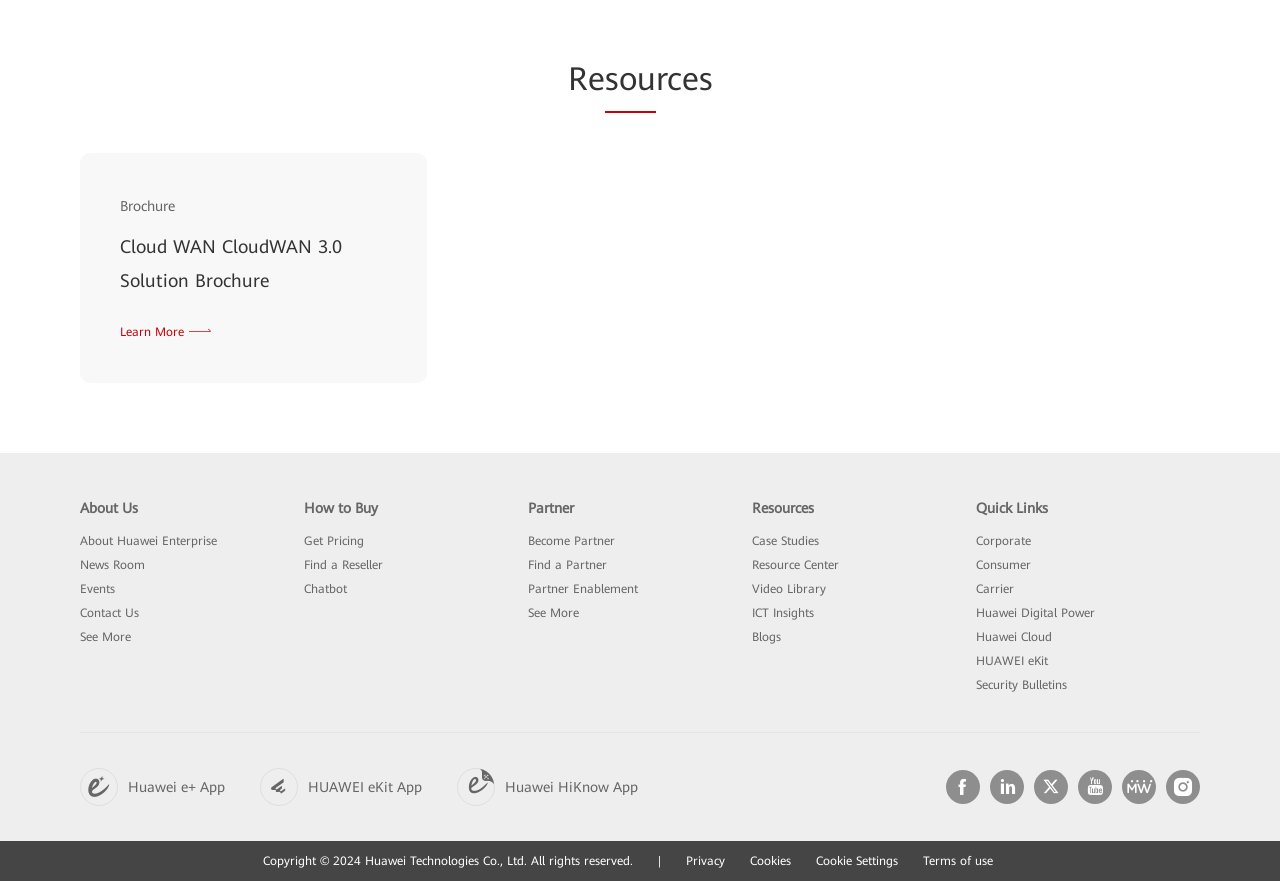What is the main category of resources?
Please provide a single word or phrase answer based on the image.

About Us